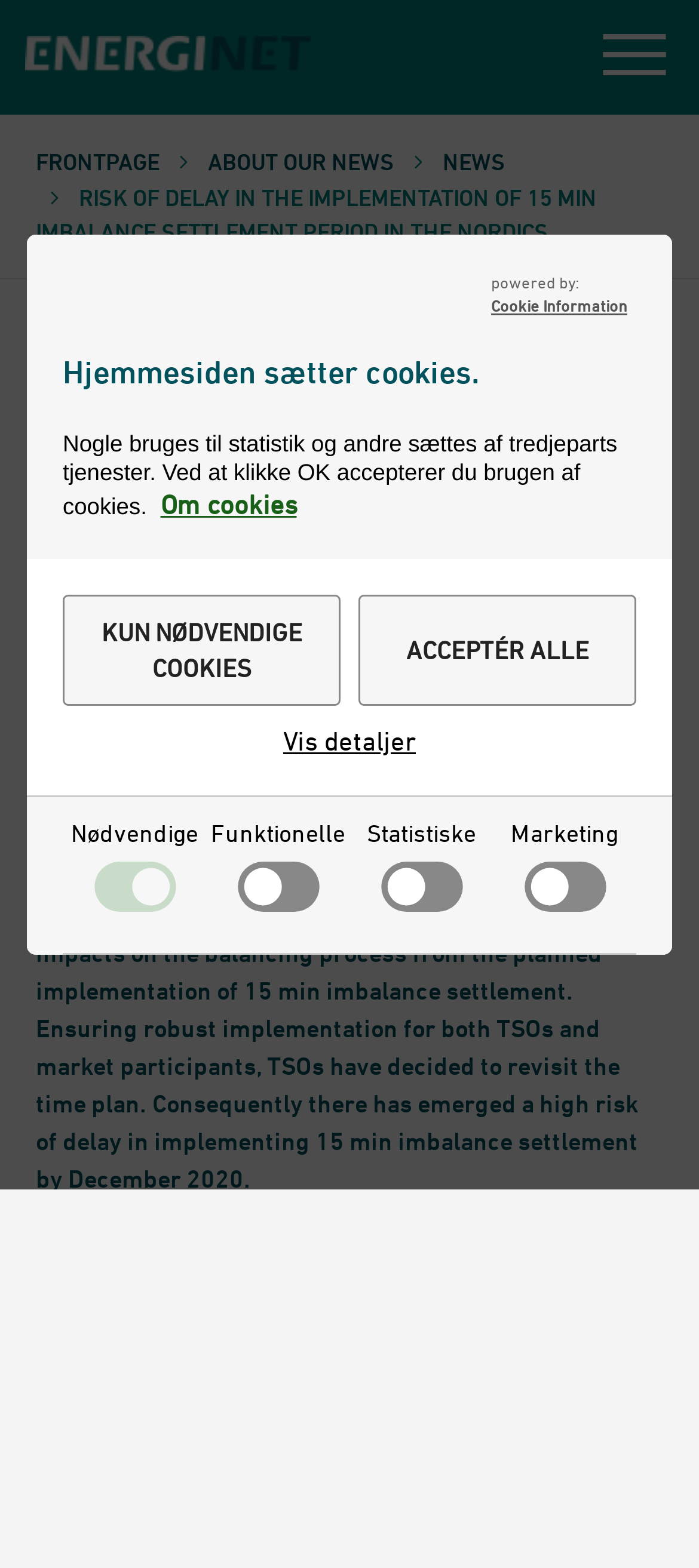Detail the various sections and features of the webpage.

The webpage appears to be an article or news page with a focus on energy and balancing models. At the top, there is a header section with an image of "Energinet EN" and a link to "More" on the right side. Below the header, there is a breadcrumb navigation menu with links to "Frontpage", "About our news", and "News".

The main content of the page is divided into sections. The first section has a heading "Risk of delay in the implementation of 15 min imbalance settlement period in the Nordics" and a published date "14.3.2019 10.18". The text in this section explains that the Nordic TSOs agreed on a roadmap for the new Nordic Balancing Model in 2018, but have encountered critical impacts on the balancing process and are revisiting the time plan, resulting in a high risk of delay in implementing 15 min imbalance settlement by December 2020.

Below this section, there is another section of text that mentions the implementation of 15 min imbalance settlement period leading to significant changes for market players, distribution system operators, and other Nordic stakeholders, and that the TSOs are initiating a process for enhanced stakeholder involvement.

On the left side of the page, there is a dialog box with a heading "Hjemmesiden sætter cookies" (Cookies on this website) and a description of how cookies are used on the website. There are also links to "Om cookies" (About cookies) and "Cookie Information". Below this dialog box, there is a navigation menu with buttons to "Acceptér alle" (Accept all) and "Vis detaljer" (Show details).

Further down the page, there are three sections with checkboxes and labels describing the types of cookies used on the website: "Nødvendige cookies" (Necessary cookies), "Funktionelle cookies" (Functional cookies), and "Statistiske cookies" (Statistical cookies).